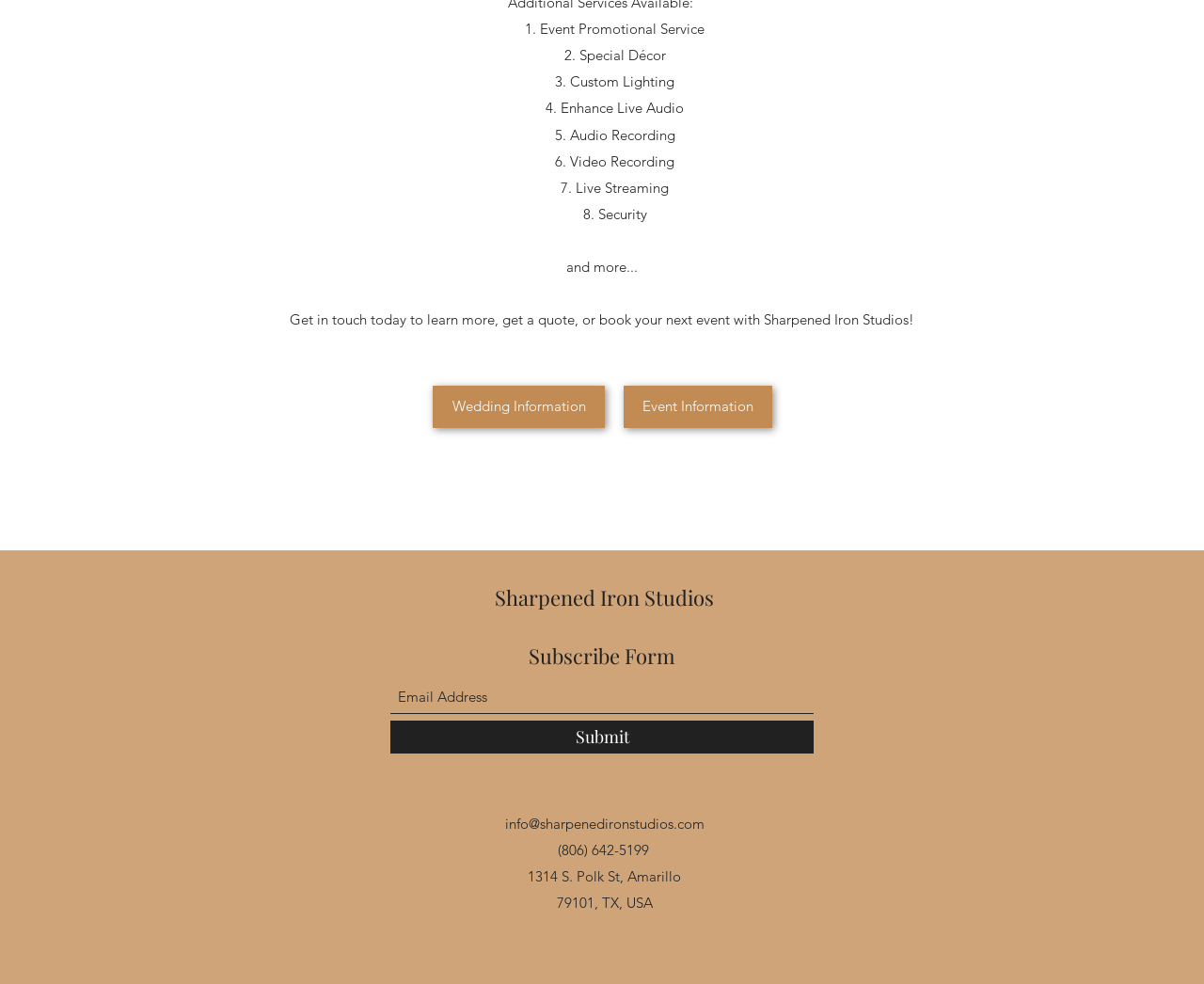Please identify the bounding box coordinates for the region that you need to click to follow this instruction: "Visit Sharpened Iron Studios website".

[0.411, 0.593, 0.593, 0.621]